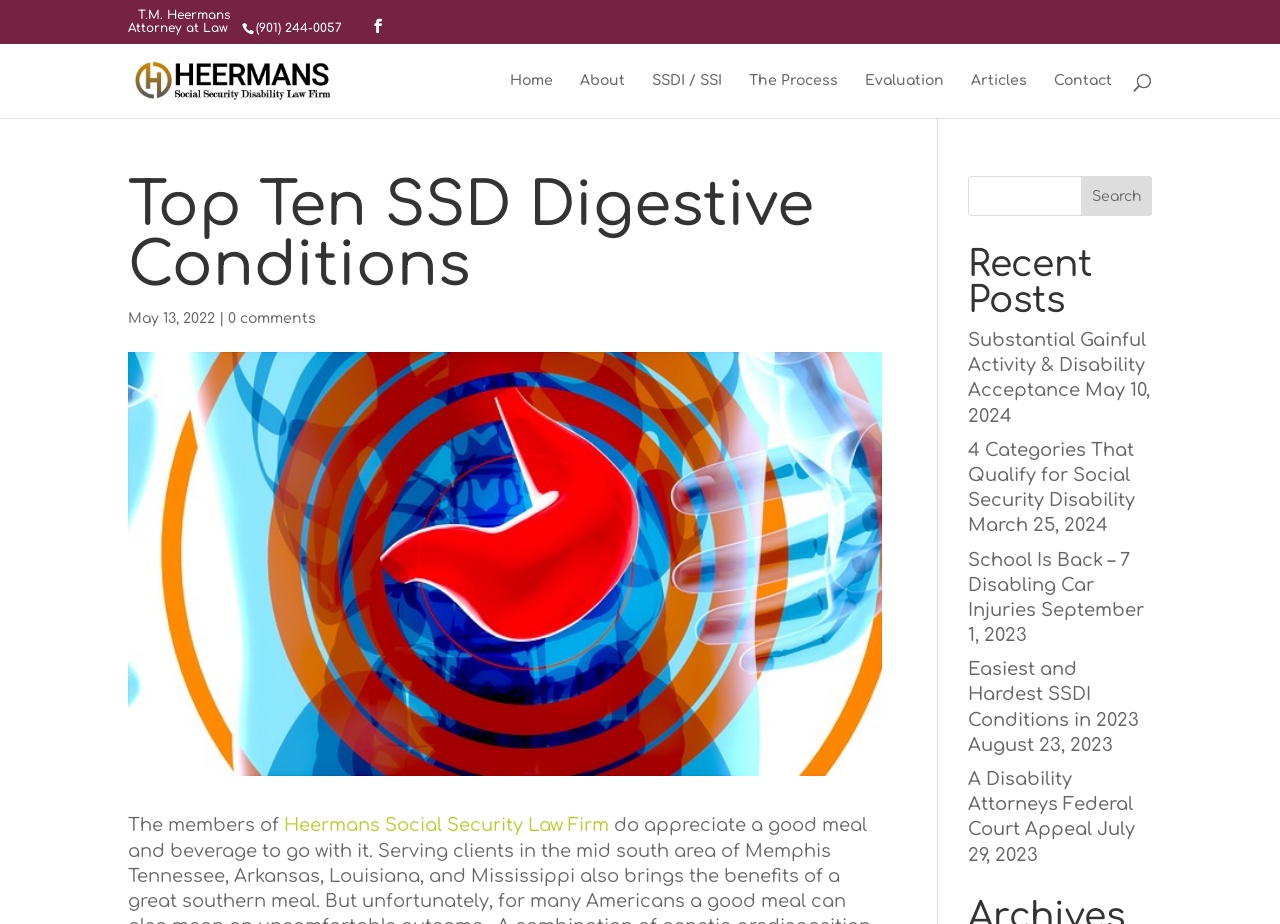Identify the bounding box coordinates for the UI element described as: "name="s"".

[0.756, 0.19, 0.9, 0.234]